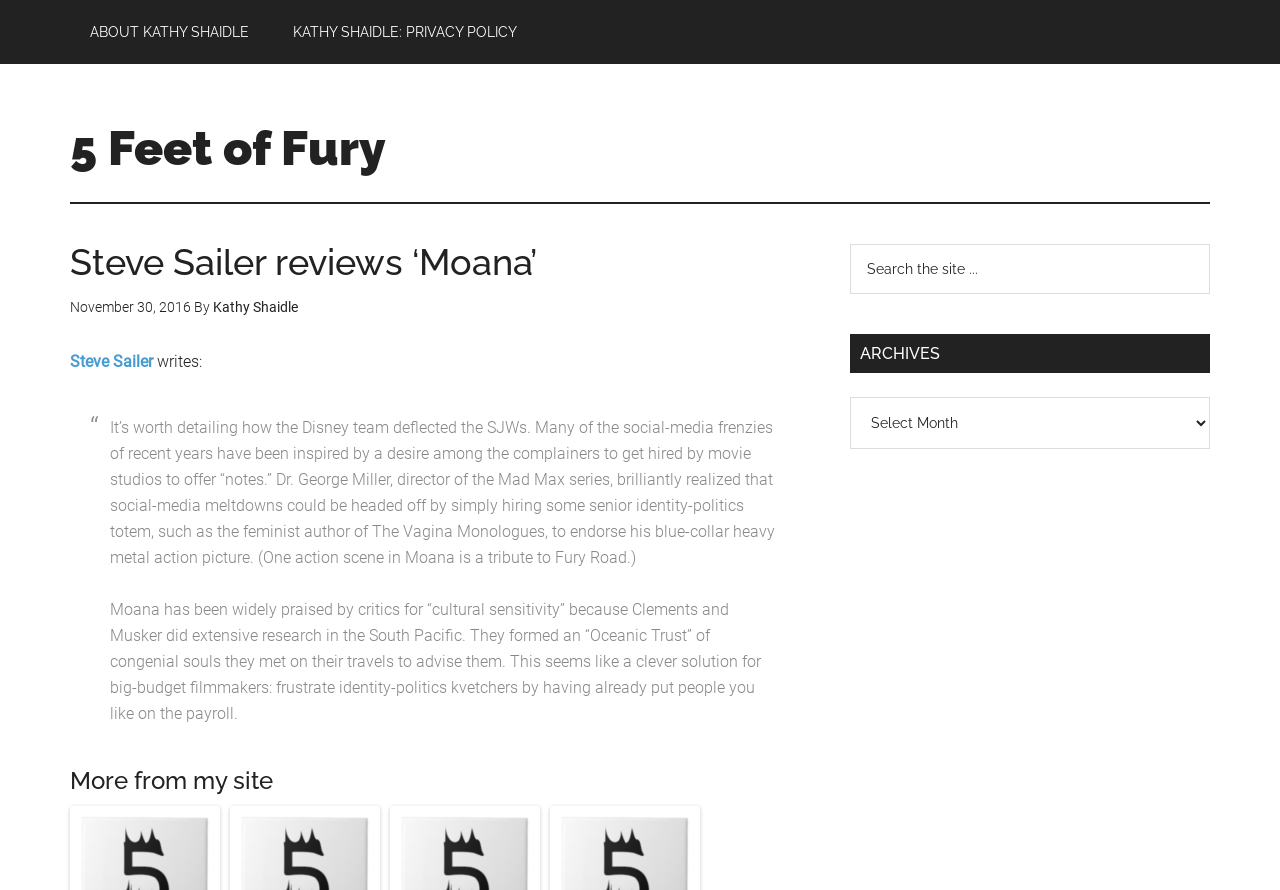What is the name of the section that allows searching the site? Look at the image and give a one-word or short phrase answer.

Primary Sidebar